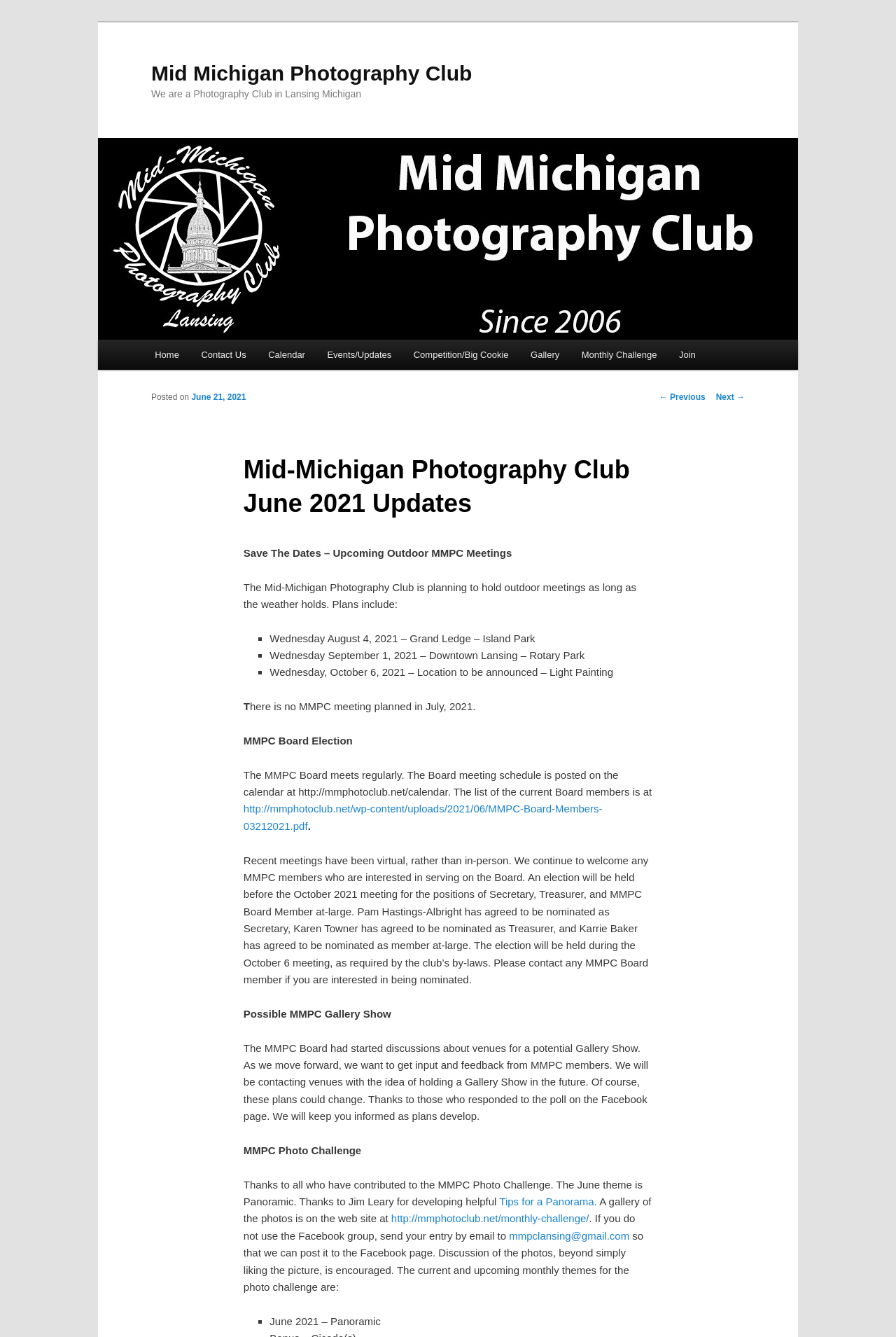Please identify the bounding box coordinates of the element that needs to be clicked to perform the following instruction: "Read the 'MMPC Photo Challenge'".

[0.272, 0.856, 0.403, 0.865]